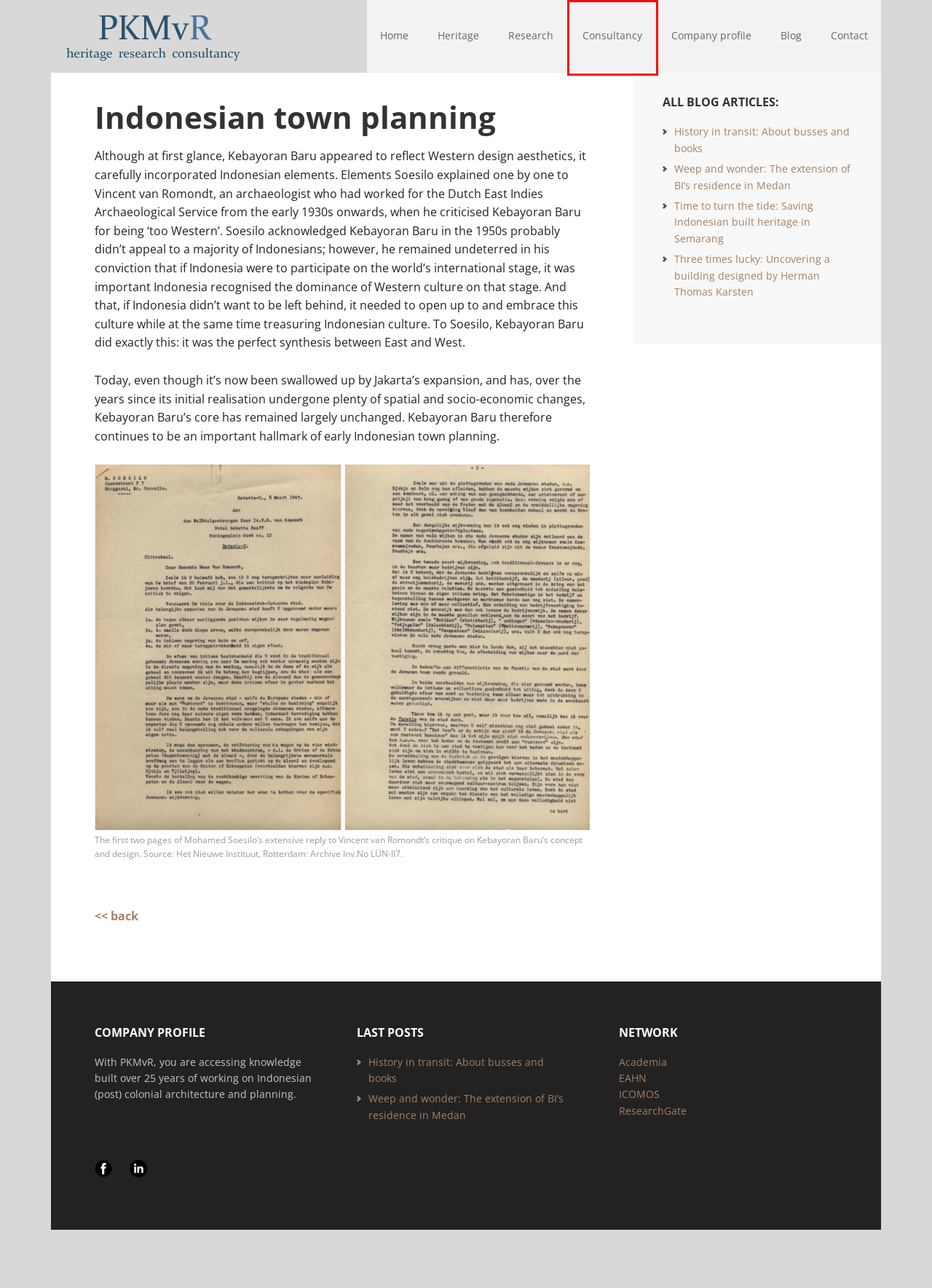Analyze the screenshot of a webpage featuring a red rectangle around an element. Pick the description that best fits the new webpage after interacting with the element inside the red bounding box. Here are the candidates:
A. eahn | European Architectural History Network
B. Weep and wonder: The extension of BI’s residence in Medan – PKMvR
C. Consultancy – PKMvR
D. Heritage – PKMvR
E. Research – PKMvR
F. Contact – PKMvR
G. Time to turn the tide: Saving Indonesian built heritage in Semarang – PKMvR
H. Internationale organisatie tot bescherming van monumenten en sites | Icomos

C